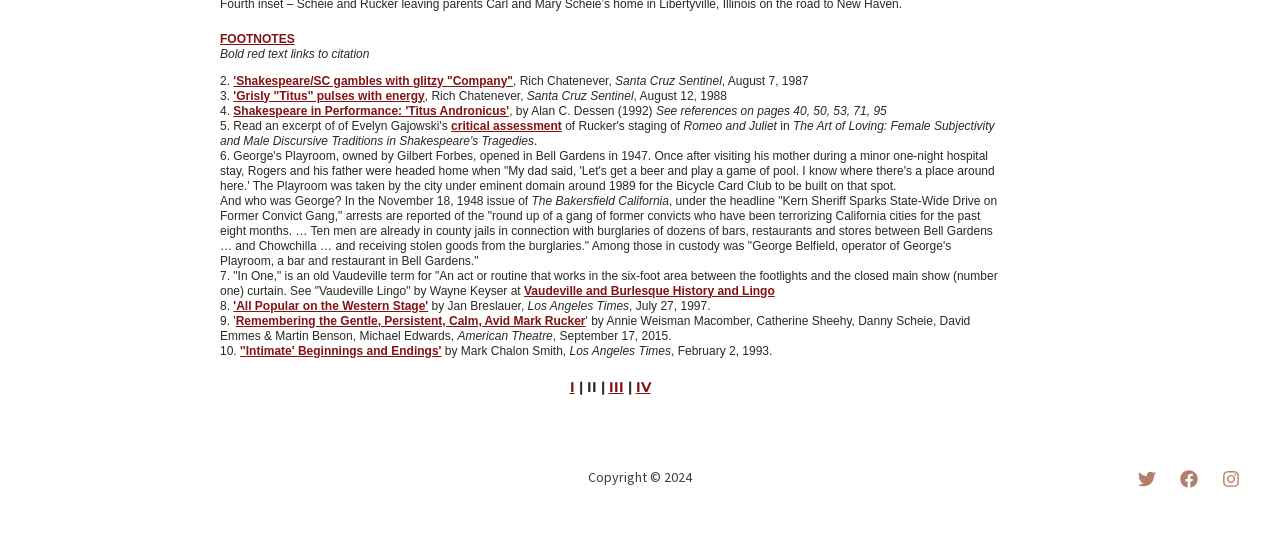Please find the bounding box coordinates in the format (top-left x, top-left y, bottom-right x, bottom-right y) for the given element description. Ensure the coordinates are floating point numbers between 0 and 1. Description: FOOTNOTES

[0.172, 0.058, 0.23, 0.084]